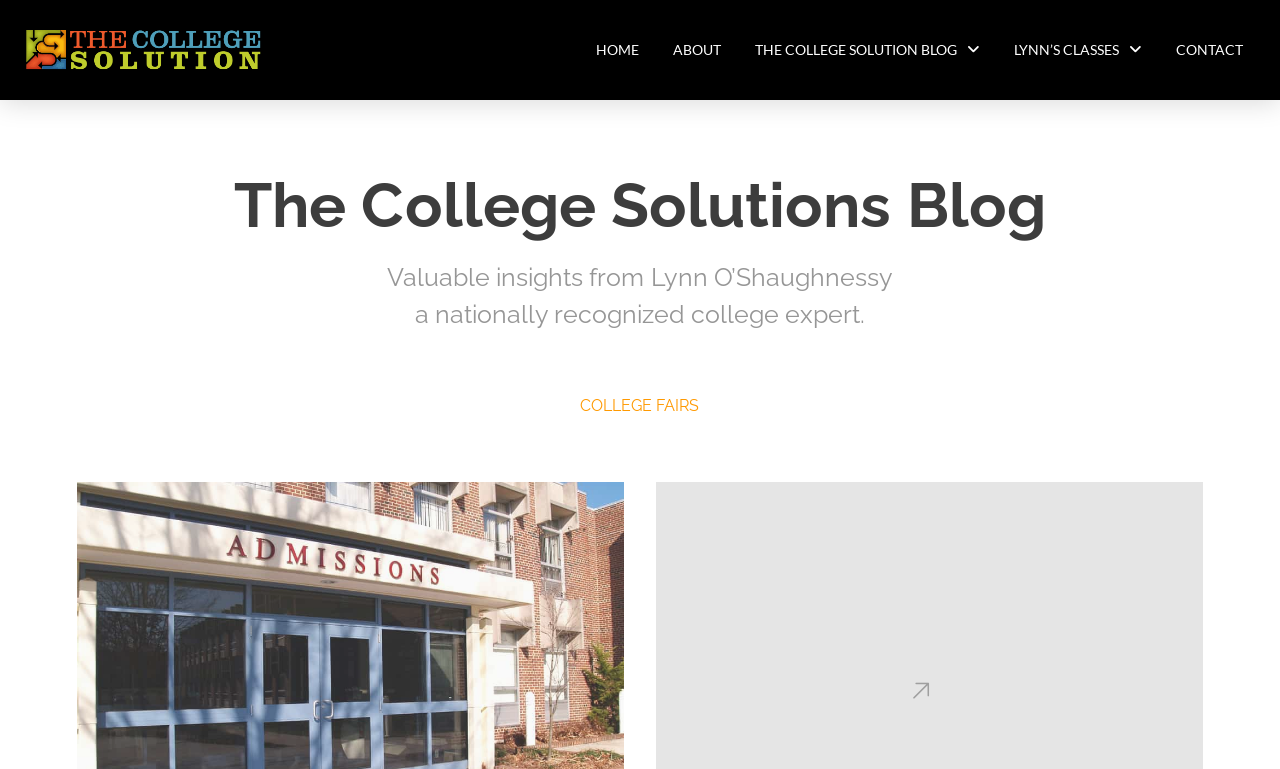Provide the bounding box coordinates of the HTML element this sentence describes: "Additional Description". The bounding box coordinates consist of four float numbers between 0 and 1, i.e., [left, top, right, bottom].

None